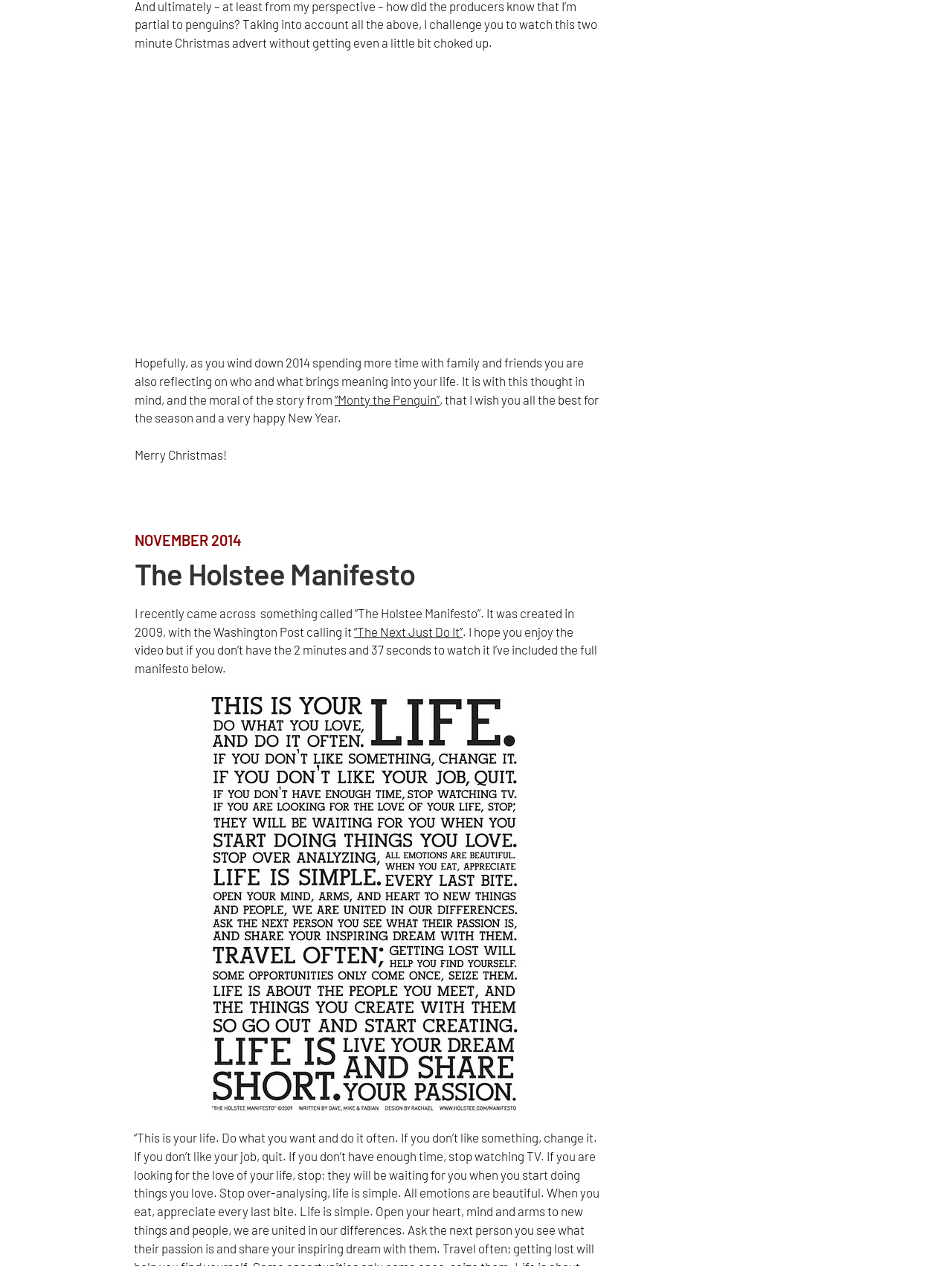Predict the bounding box coordinates of the UI element that matches this description: "“Monty the Penguin”". The coordinates should be in the format [left, top, right, bottom] with each value between 0 and 1.

[0.352, 0.309, 0.462, 0.321]